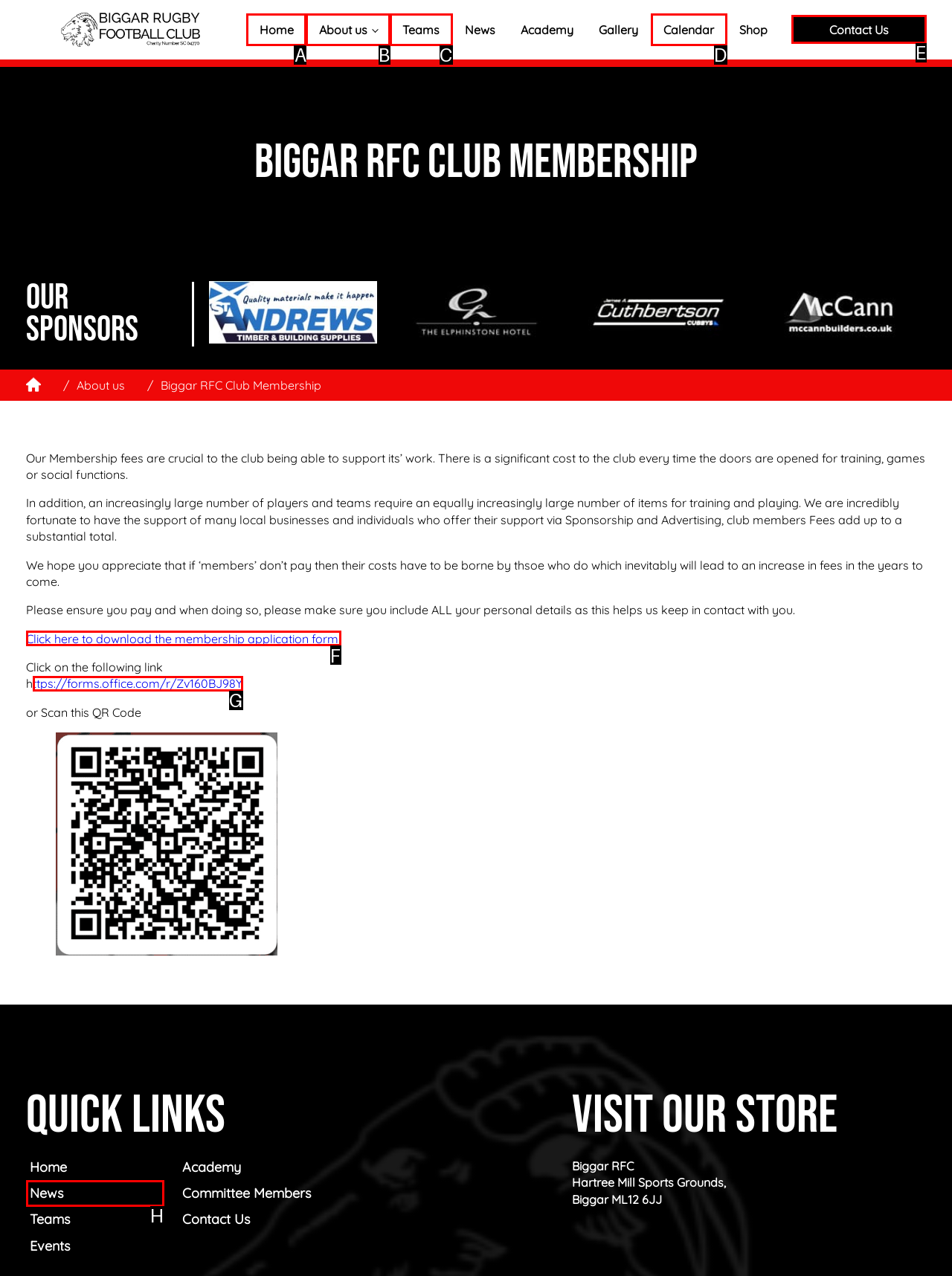Select the correct HTML element to complete the following task: Click on the 'Contact Us' link
Provide the letter of the choice directly from the given options.

E